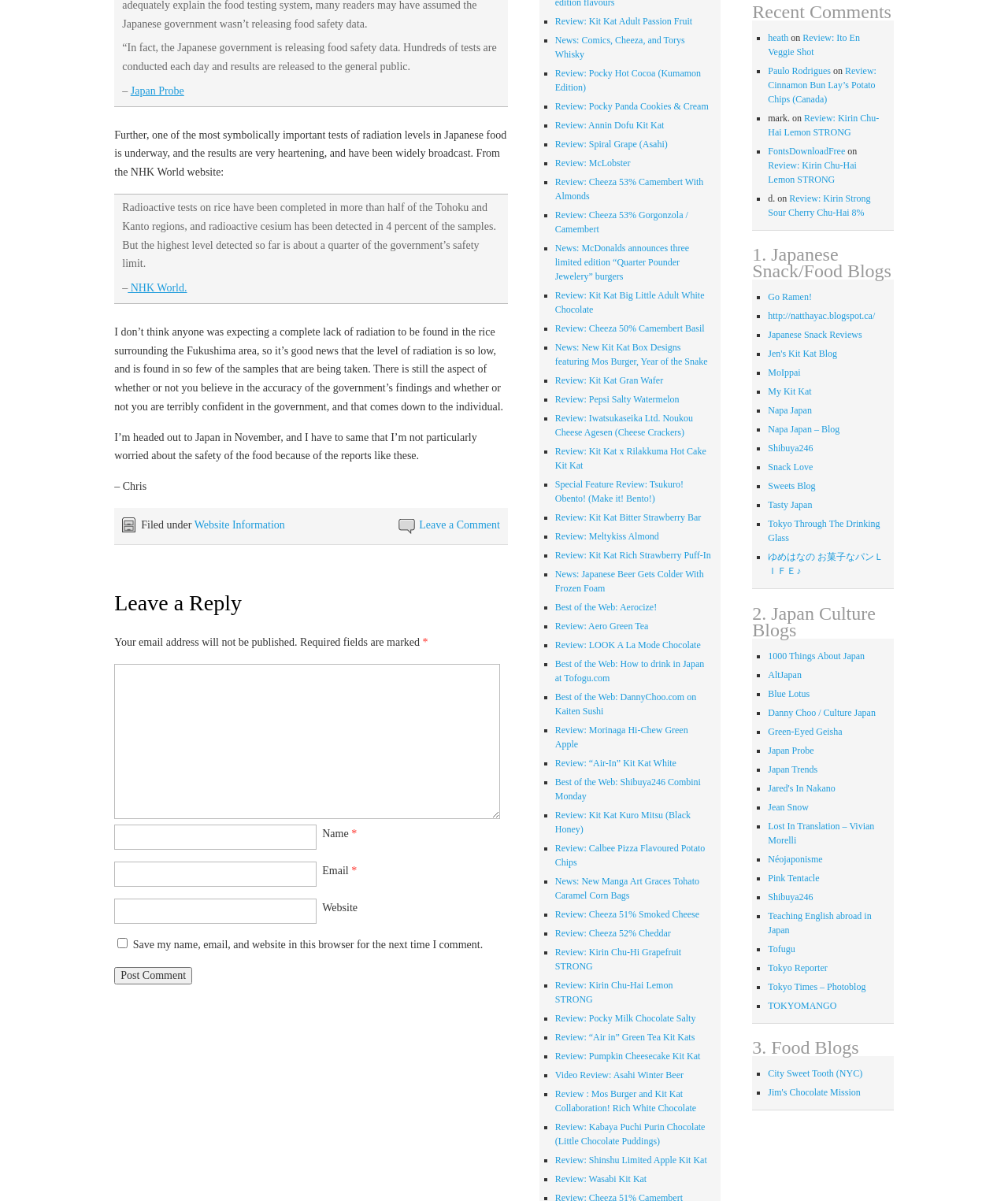Identify the bounding box of the UI element described as follows: "Japanese Snack Reviews". Provide the coordinates as four float numbers in the range of 0 to 1 [left, top, right, bottom].

[0.762, 0.274, 0.855, 0.283]